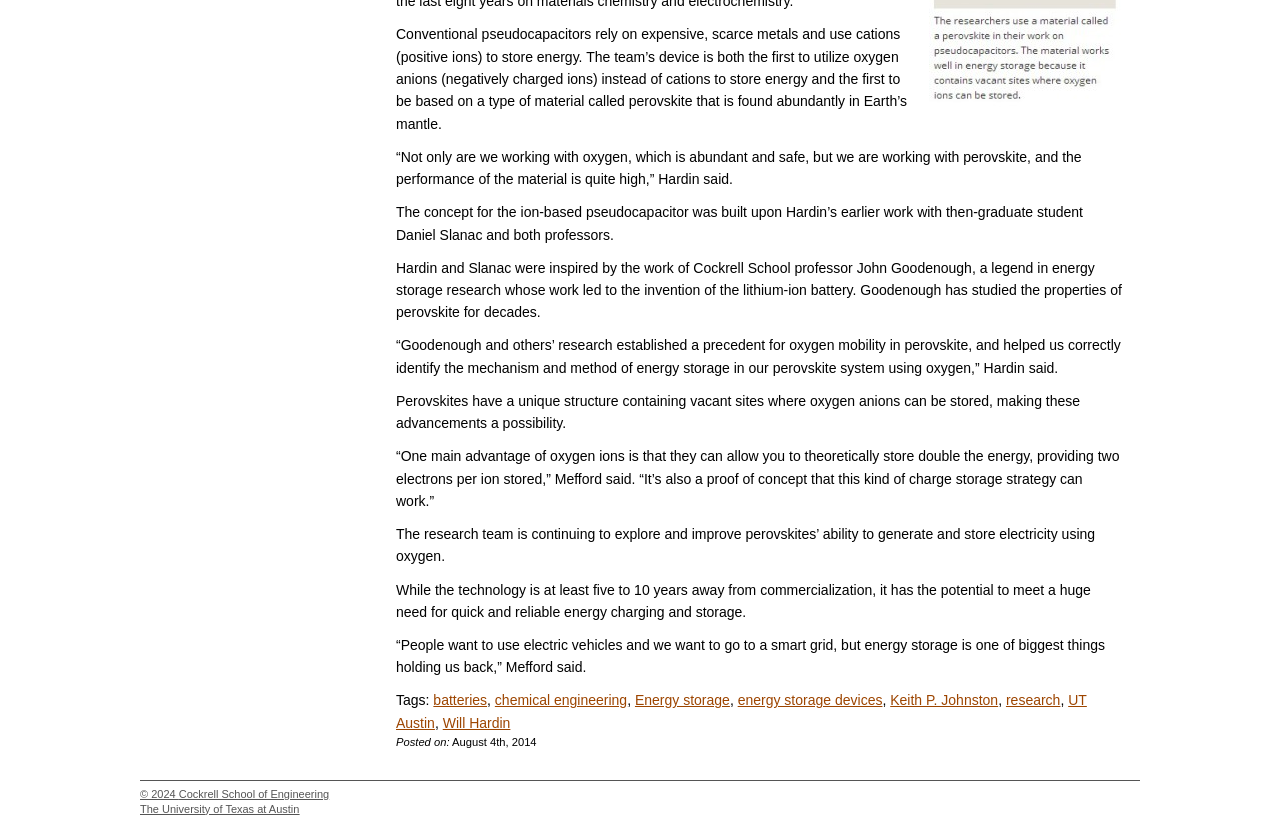Using the element description: "Cockrell School of Engineering", determine the bounding box coordinates. The coordinates should be in the format [left, top, right, bottom], with values between 0 and 1.

[0.14, 0.942, 0.257, 0.956]